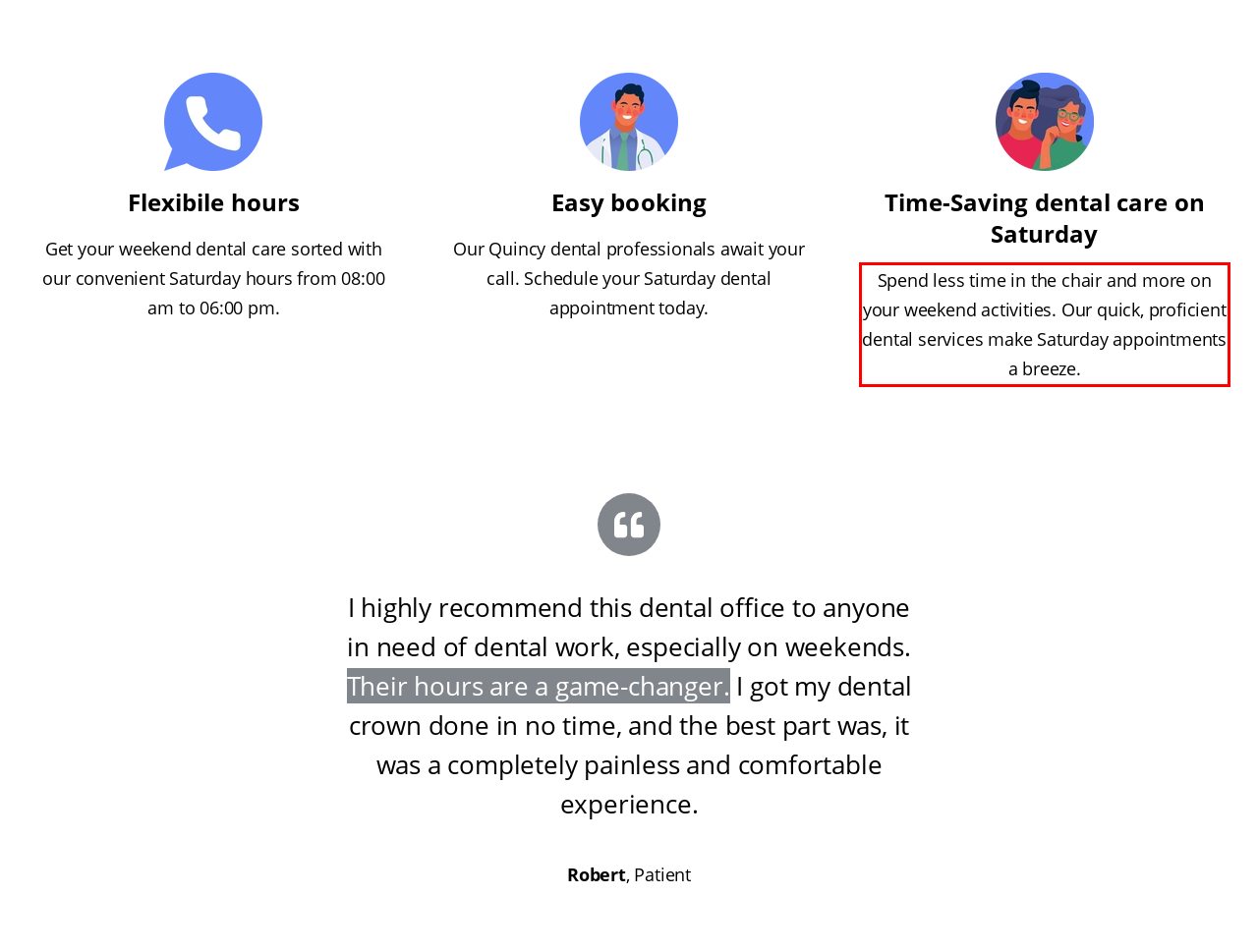Look at the provided screenshot of the webpage and perform OCR on the text within the red bounding box.

Spend less time in the chair and more on your weekend activities. Our quick, proficient dental services make Saturday appointments a breeze.